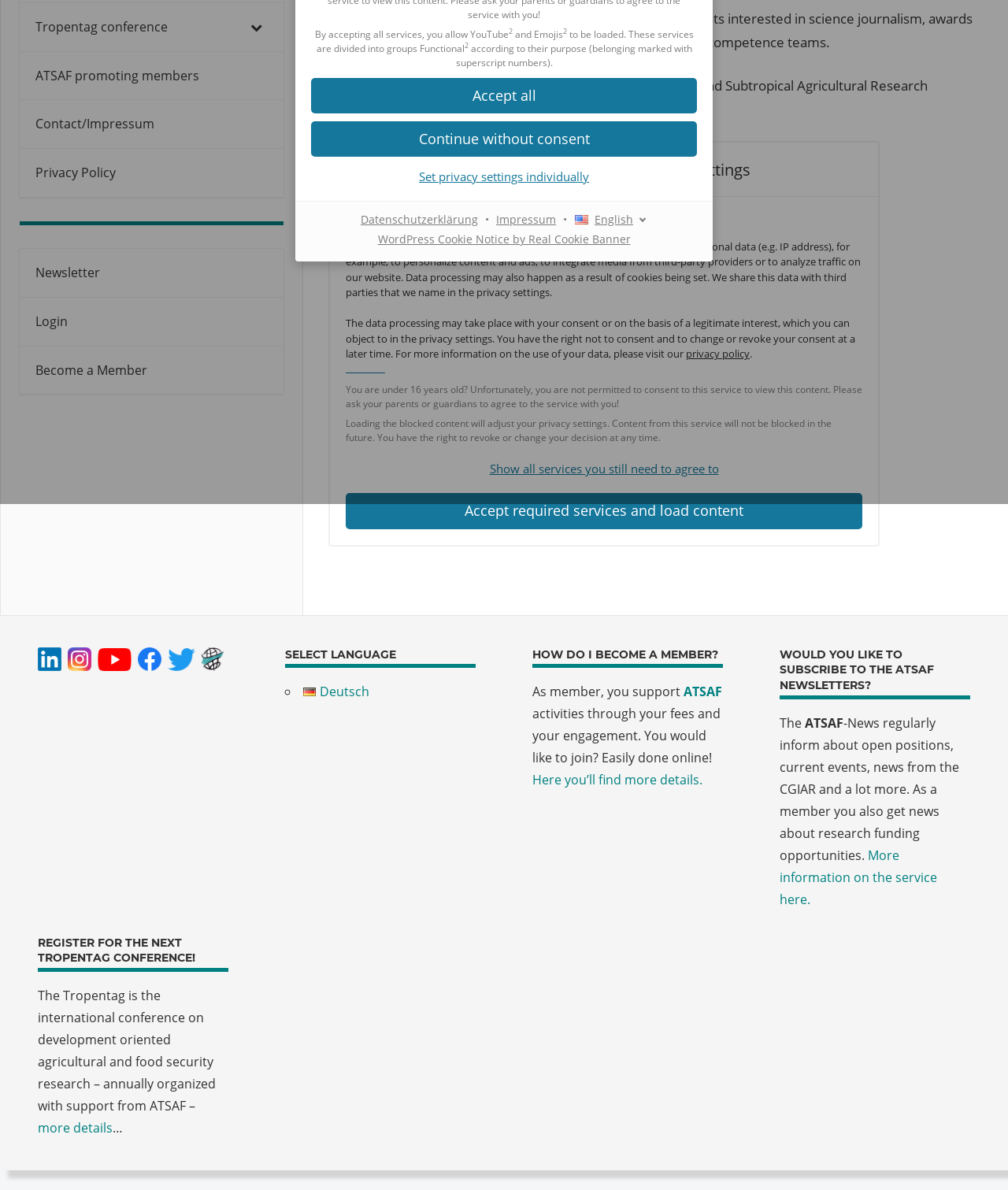Ascertain the bounding box coordinates for the UI element detailed here: "Privacy Policy". The coordinates should be provided as [left, top, right, bottom] with each value being a float between 0 and 1.

[0.02, 0.125, 0.281, 0.166]